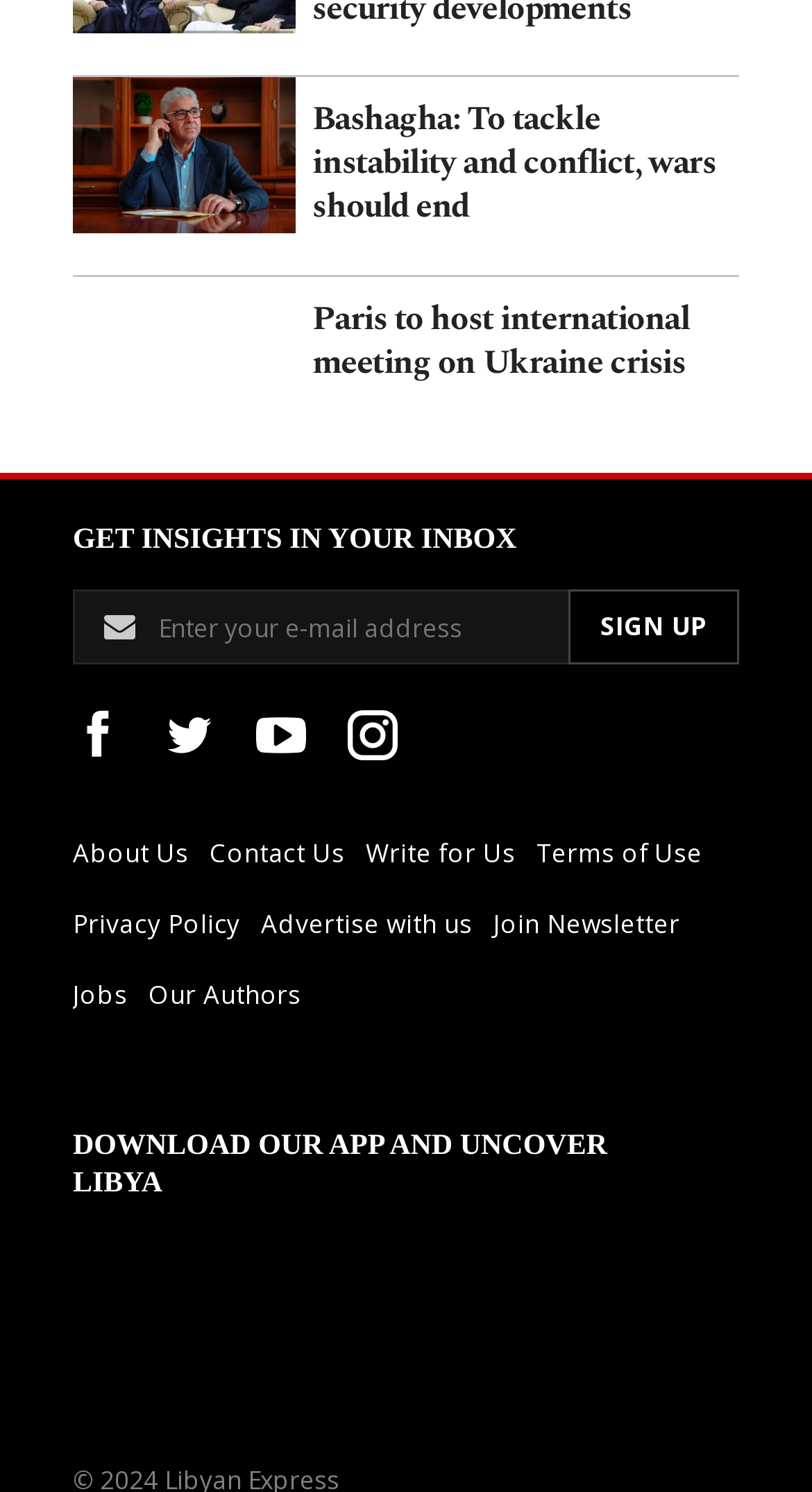Please find and report the bounding box coordinates of the element to click in order to perform the following action: "Enter email address". The coordinates should be expressed as four float numbers between 0 and 1, in the format [left, top, right, bottom].

[0.09, 0.395, 0.91, 0.446]